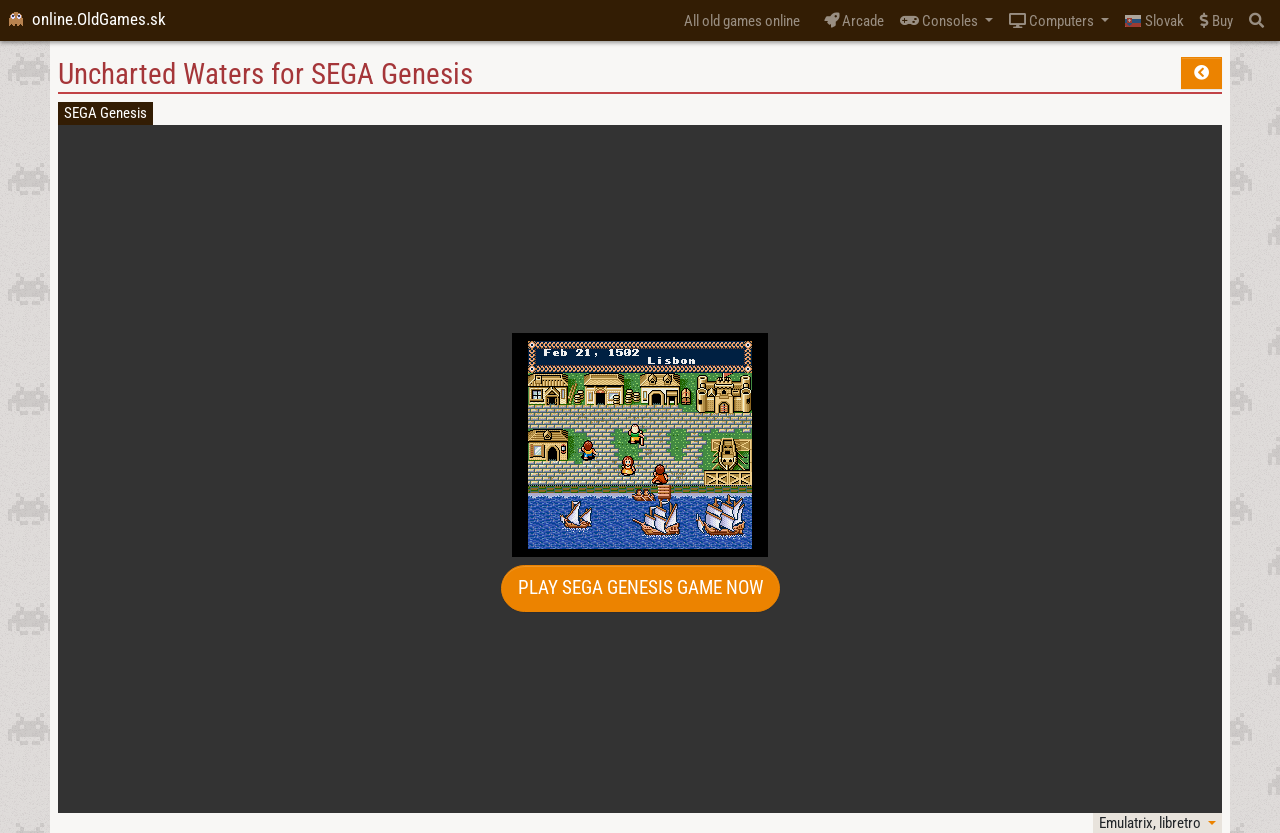Locate the bounding box of the UI element described in the following text: "All old games online".

[0.528, 0.004, 0.631, 0.045]